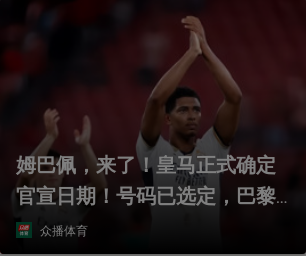Which team is hinted at having competitive dynamics with Real Madrid?
Using the image, provide a detailed and thorough answer to the question.

The text overlay mentions '巴萨...' which is an abbreviation for FC Barcelona, implying that there is a competitive dynamic between Real Madrid and FC Barcelona, possibly related to Kylian Mbappé's transfer or signing.